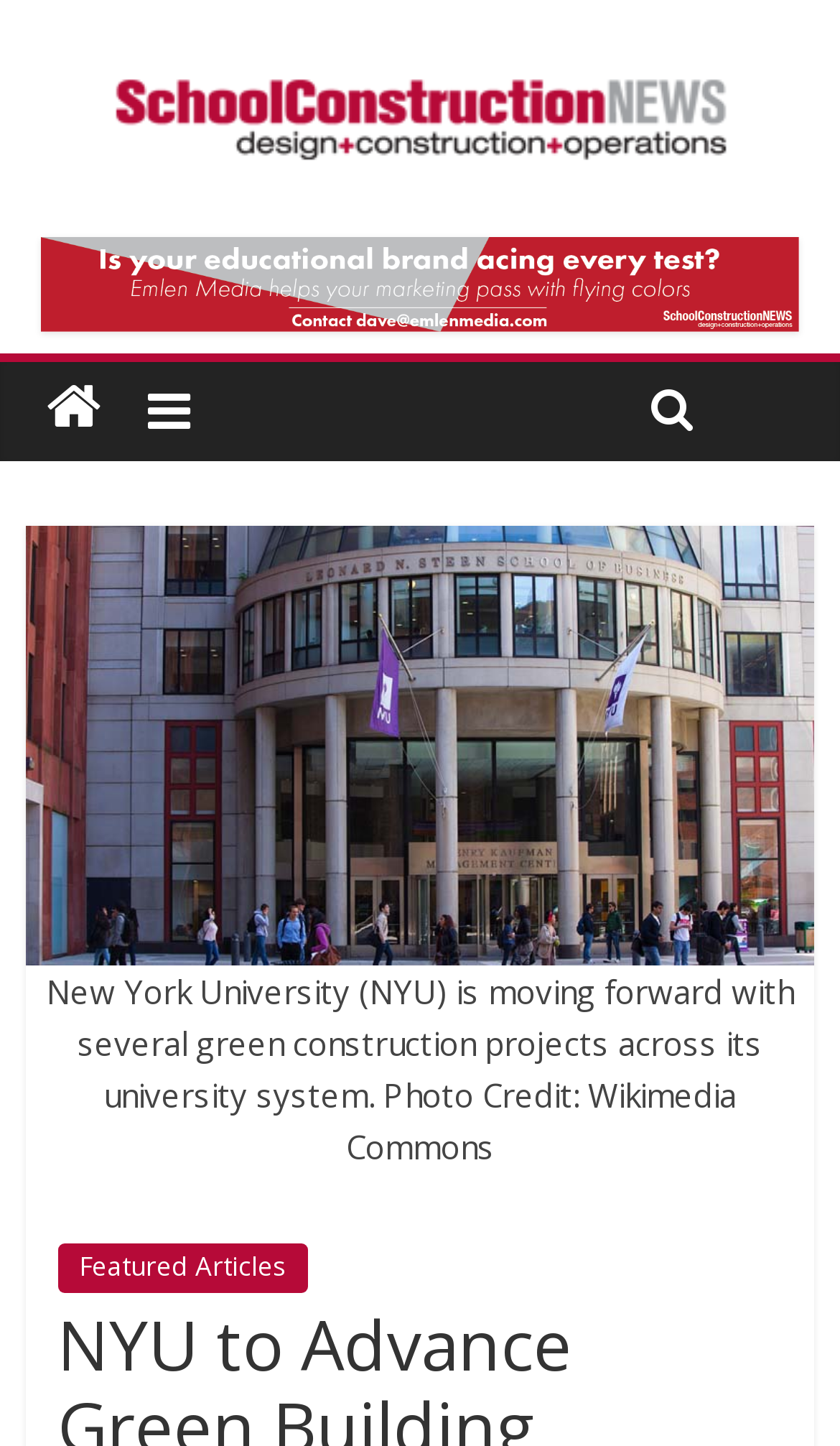Using the provided element description "4 Yard Skip Hire", determine the bounding box coordinates of the UI element.

None